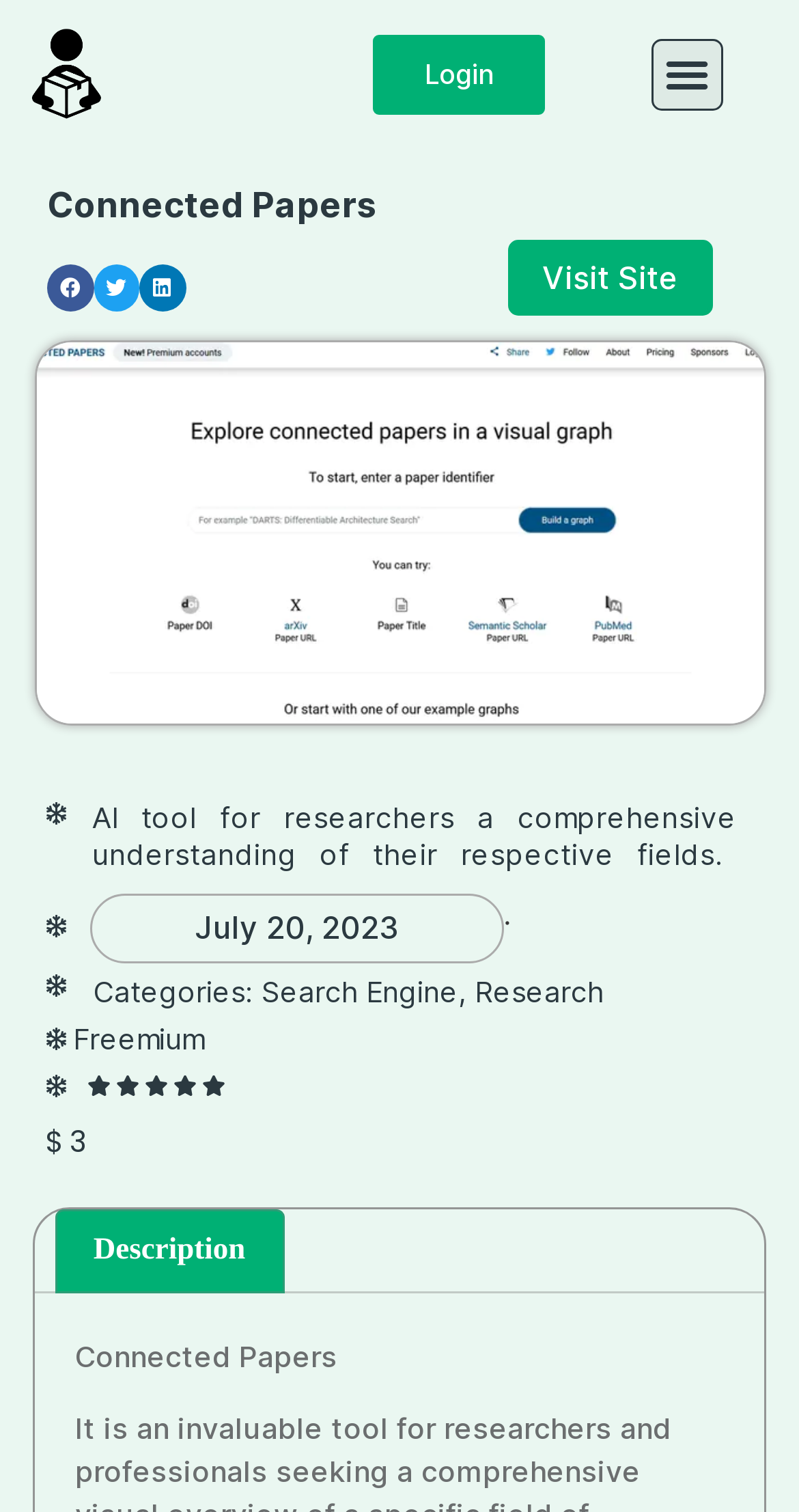Locate the bounding box of the UI element described in the following text: "Search Engine".

[0.327, 0.644, 0.573, 0.667]